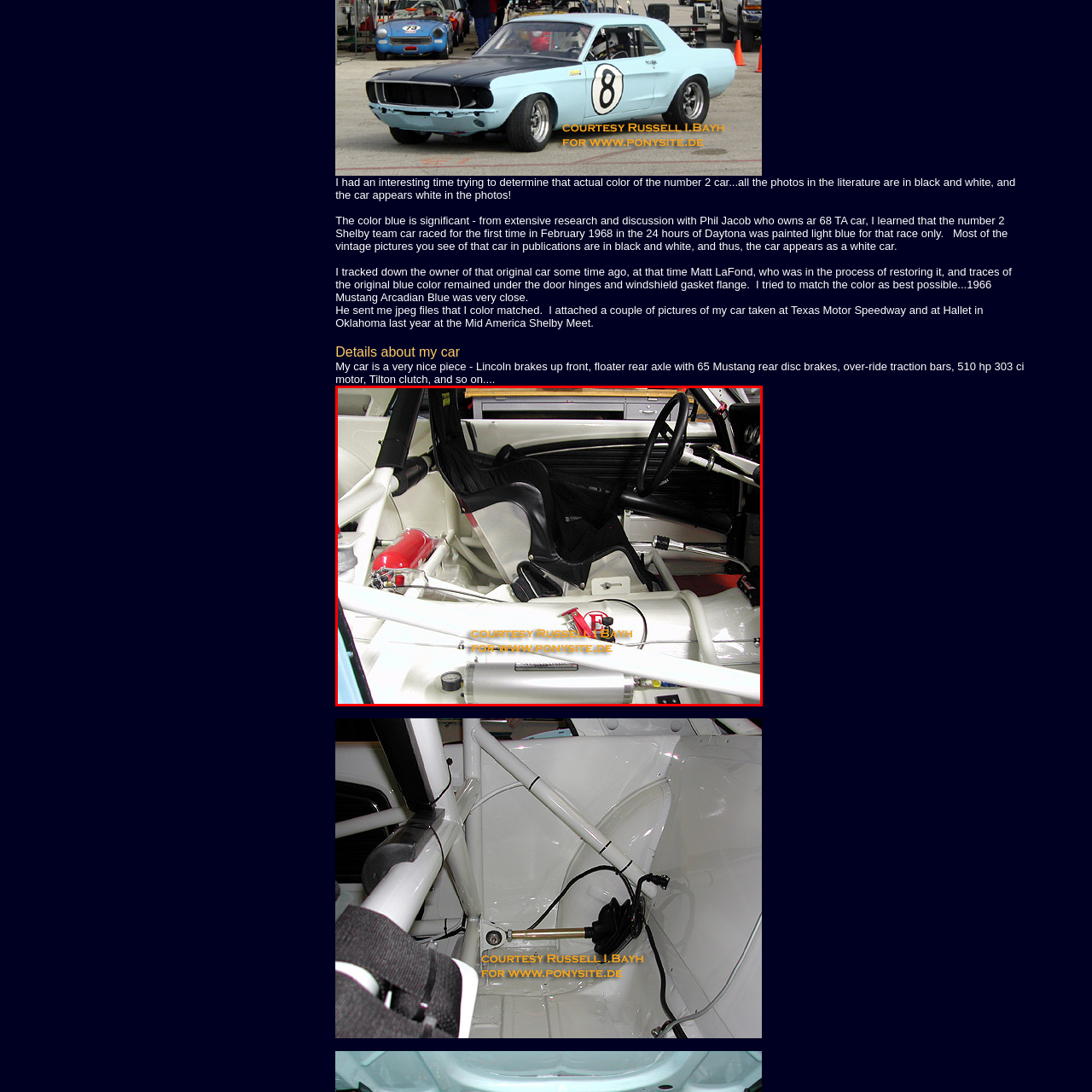What is the function of the roll cage?
Observe the image within the red bounding box and respond to the question with a detailed answer, relying on the image for information.

The roll cage is a sophisticated arrangement of tubing and frameworks that enhances the structural integrity of the vehicle and provides additional protection to the driver in the event of a crash or rollover.